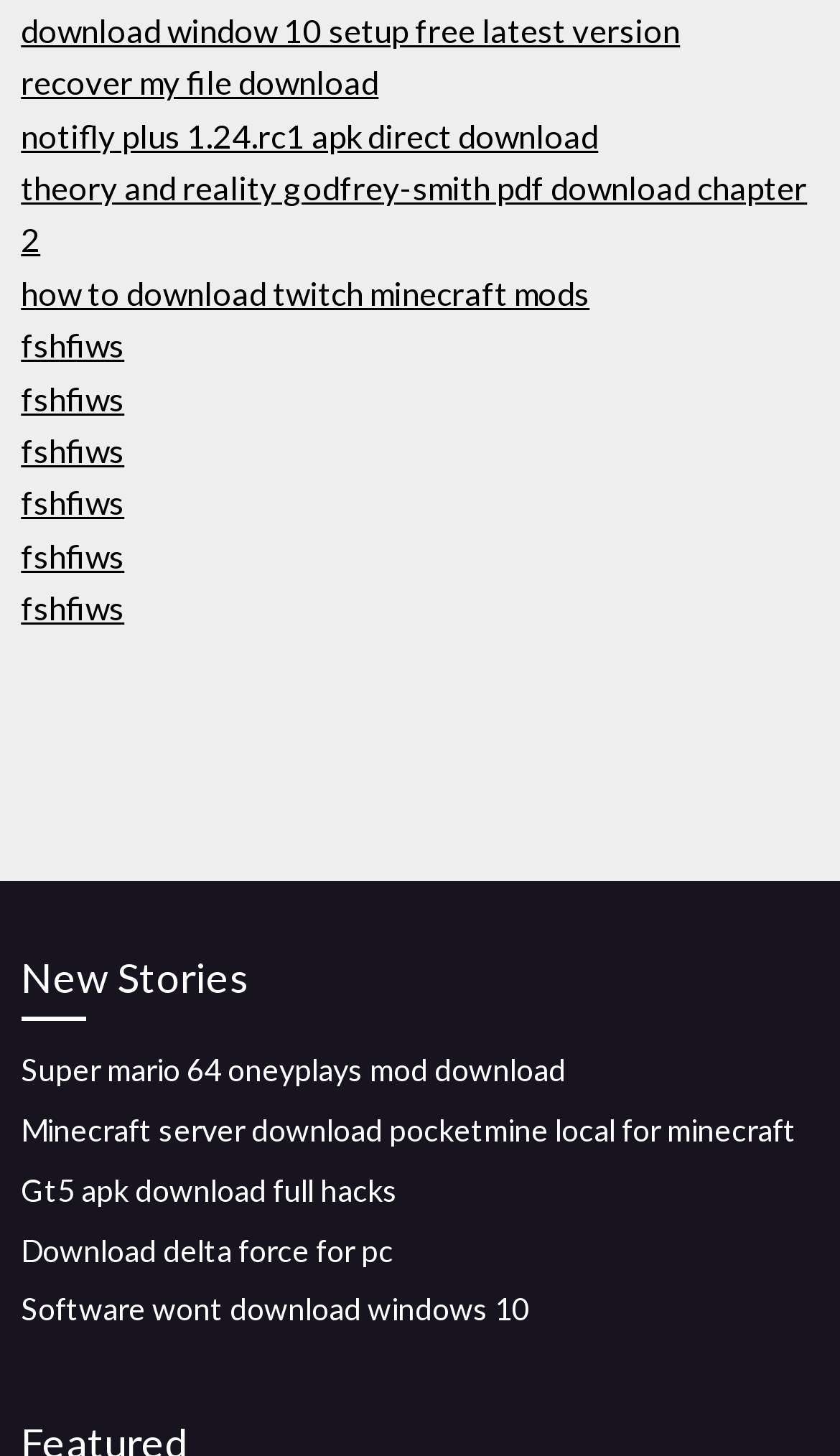Locate the bounding box coordinates of the area that needs to be clicked to fulfill the following instruction: "Recover my file". The coordinates should be in the format of four float numbers between 0 and 1, namely [left, top, right, bottom].

[0.025, 0.043, 0.451, 0.07]